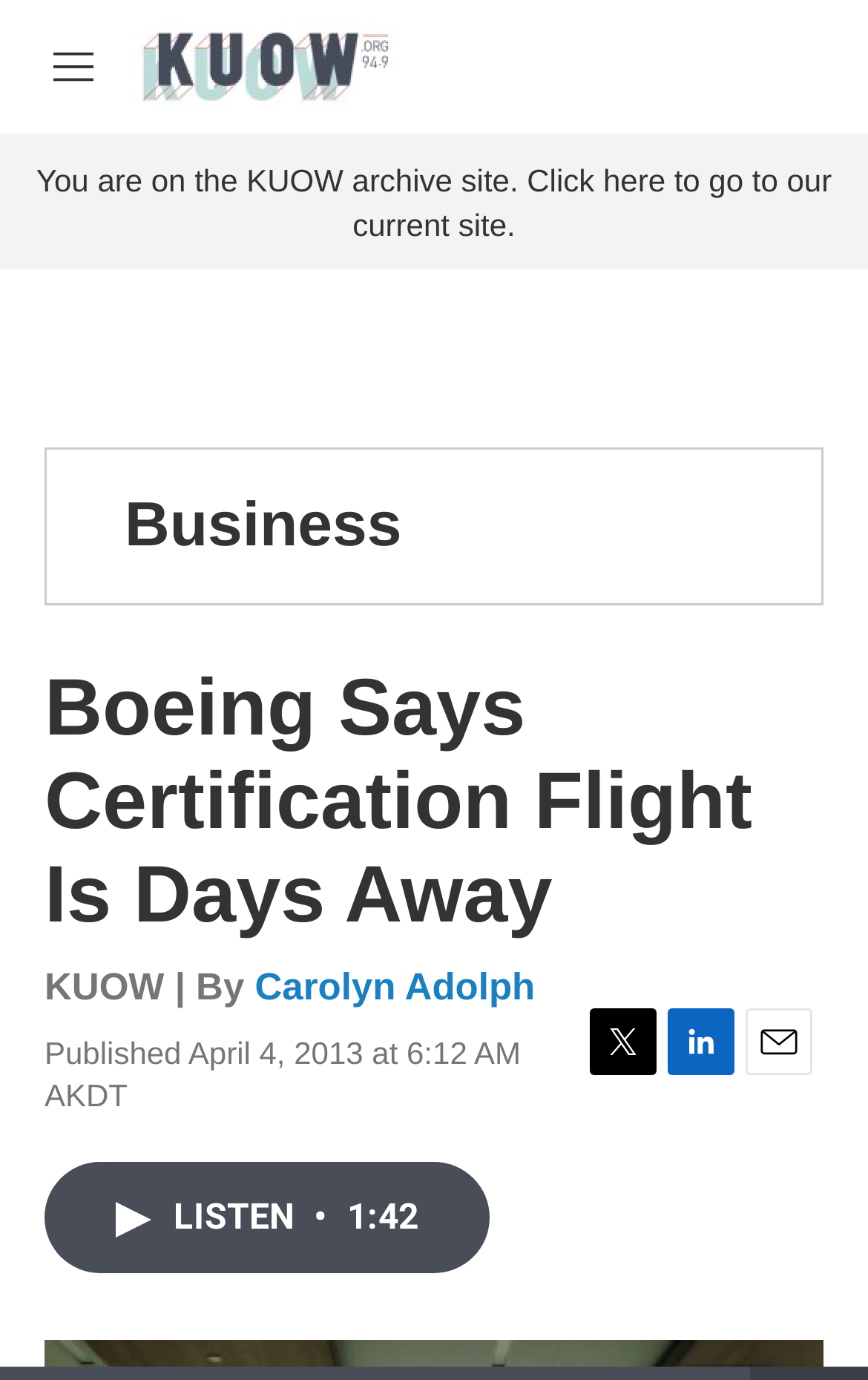Create an elaborate caption that covers all aspects of the webpage.

The webpage appears to be a news article page. At the top left corner, there is a hamburger menu button with an accompanying image and the text "Menu". Next to it, on the top center, is a link to the home page. 

Below the menu button, there is a link that informs users that they are on the KUOW archive site and provides an option to switch to the current site. This link spans almost the entire width of the page.

The main content of the page starts with a heading that reads "Boeing Says Certification Flight Is Days Away". Below the heading, there is a byline that mentions the author, Carolyn Adolph, and the publication date, April 4, 2013. 

On the top right side, there are three social media links: Twitter, LinkedIn, and Email, each accompanied by an image. These links are positioned close to each other.

The main article content is not explicitly described in the accessibility tree, but it is likely to be below the byline and publication date information. There is a button to listen to an audio clip, which is 1 minute and 42 seconds long, located below the byline. The button has an accompanying image.